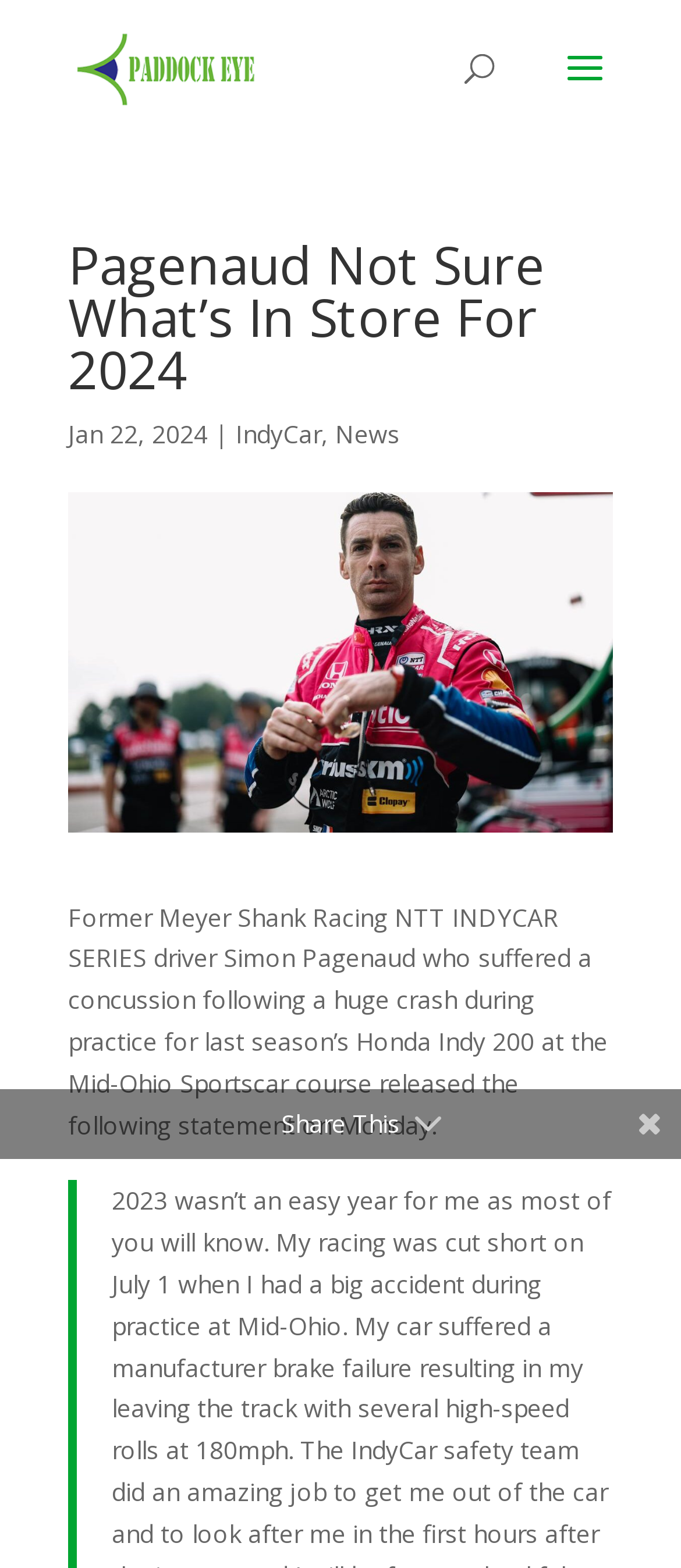Describe the entire webpage, focusing on both content and design.

The webpage appears to be a news article page, specifically from the "Paddock Eye" website. At the top left, there is a link to the website's homepage, accompanied by a small image of the "Paddock Eye" logo. 

Below the logo, a search bar spans across the top of the page, taking up about half of the screen width. 

The main content of the page is a news article, with a heading that reads "Pagenaud Not Sure What’s In Store For 2024" positioned near the top center of the page. 

Directly below the heading, there is a date "Jan 22, 2024" followed by a vertical bar and two links, "IndyCar" and "News", which are likely categories or tags related to the article. 

The main body of the article is a block of text that occupies most of the page, describing an incident involving Simon Pagenaud, a former IndyCar driver. 

At the bottom of the page, there is a "Share This" button, positioned near the center.